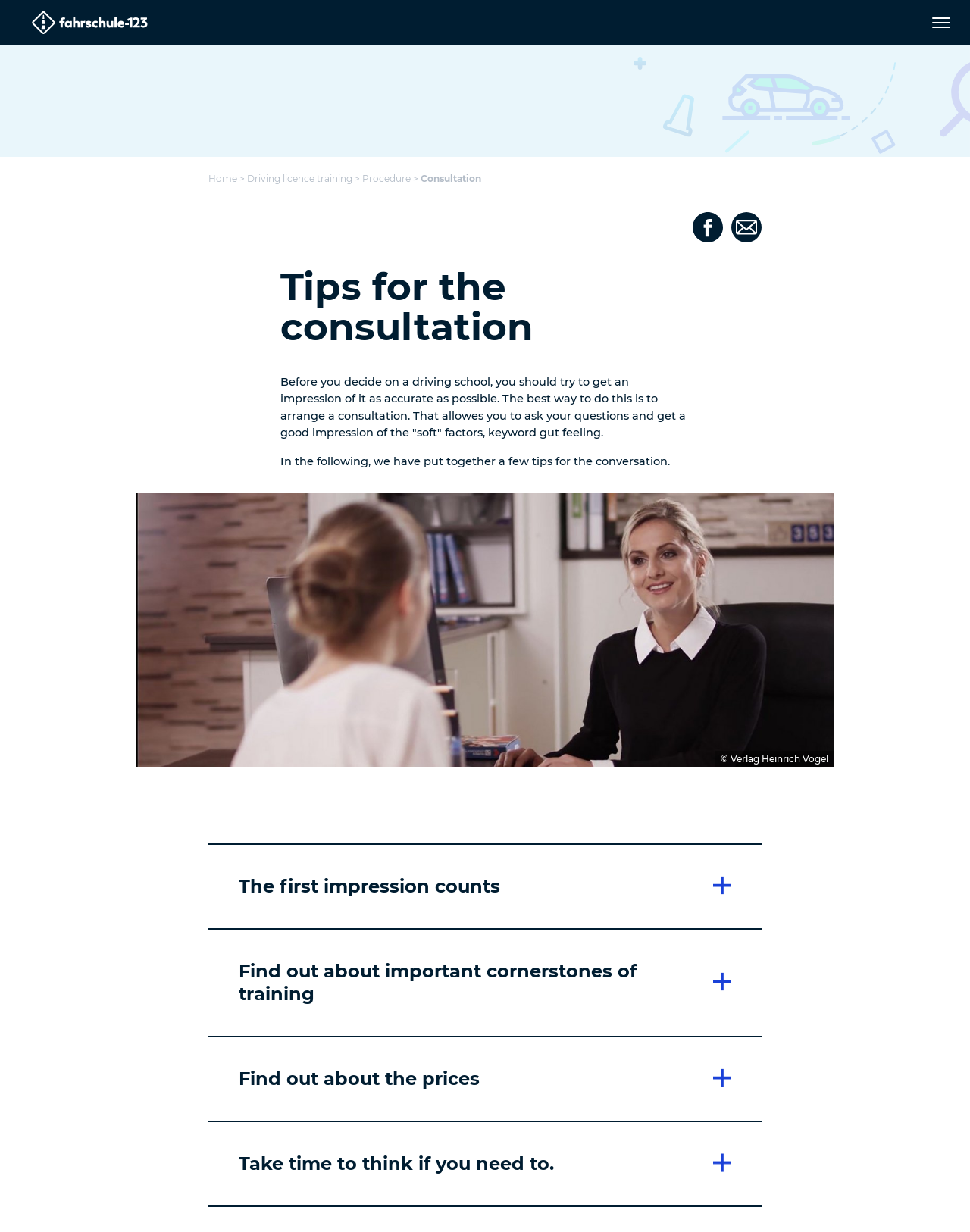Describe the webpage meticulously, covering all significant aspects.

This webpage is about a consultation at a driving school, specifically discussing the importance of getting an impression of the school before deciding. At the top left corner, there is a logo of "Fahrschule-123" with a link to the homepage. Below the logo, there is a button to go back and a vertical menu with several options, including "Procedure", "Driving test", "BF 17", "Driving licence with handicap", "Driving licence knowledge", "Apps for preparation", and "Simulator training". Each menu item has a "next" button with an arrow icon.

On the top right corner, there is a button to open the main navigation menu, which includes a breadcrumb navigation with links to "Home", "Driving licence training", "Procedure", and "Consultation". Below the navigation menu, there are social media links to Facebook and Email, each with an icon.

The main content of the webpage is divided into sections, each with a heading and a brief description. The first section is titled "Tips for the consultation" and provides advice on how to get an accurate impression of the driving school. The text suggests asking questions and considering the "soft" factors, such as gut feeling.

Below the text, there is a figure with an image and a caption that mentions the course of the training can be found in the driving school. The image is credited to "Verlag Heinrich Vogel".

The rest of the webpage is divided into four sections, each with a heading and a brief description. The sections are titled "The first impression counts", "Find out about important cornerstones of training", "Find out about the prices", and "Take time to think if you need to." Each section has a button to expand or collapse the content, and an icon is displayed next to the heading.